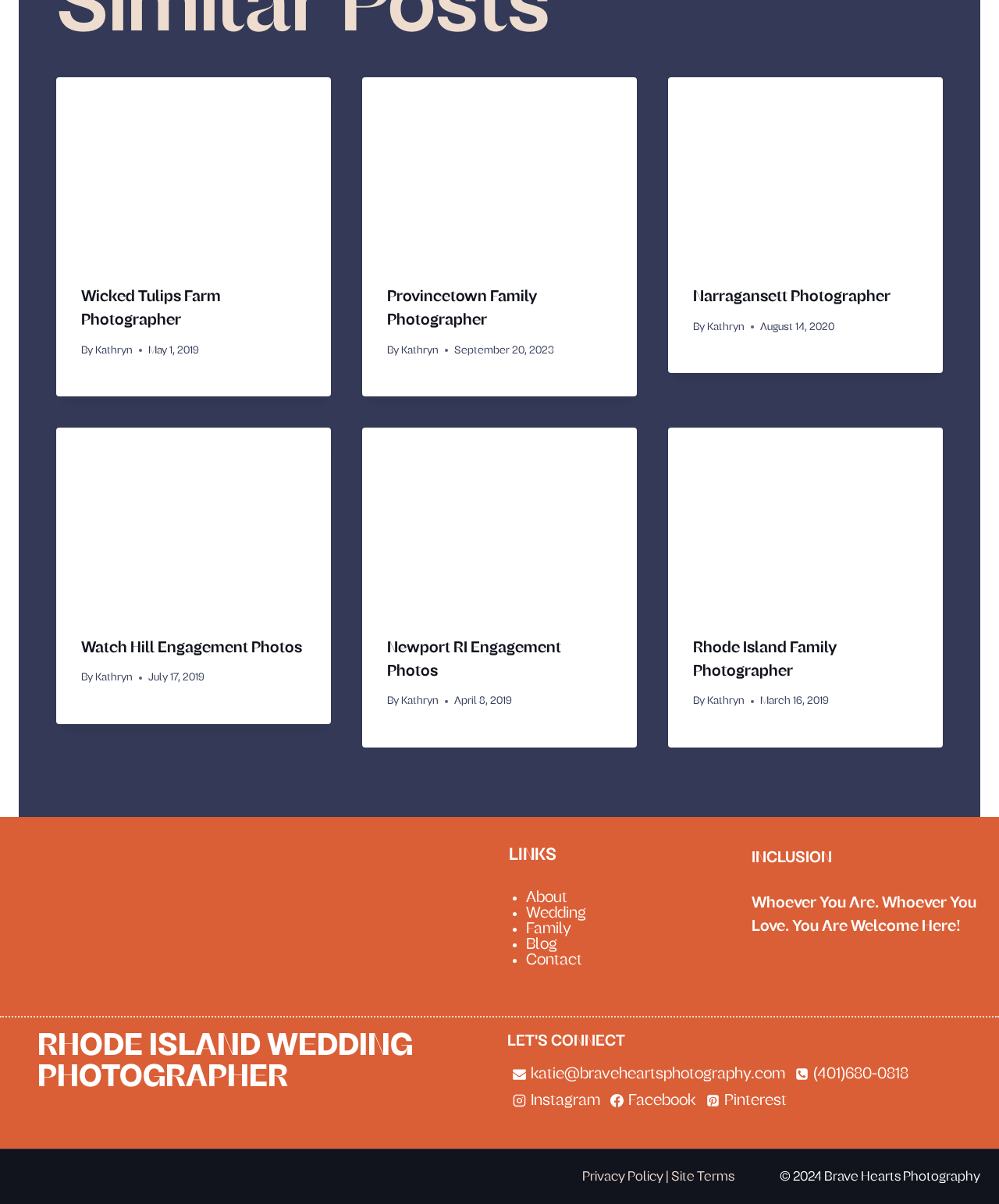Refer to the image and provide a thorough answer to this question:
What type of photographer is featured on this webpage?

Based on the webpage content, I can see multiple articles with headings like 'Wicked Tulips Farm Photographer', 'Provincetown Family Photographer', and 'Rhode Island Family Photographer'. These headings suggest that the photographer featured on this webpage specializes in wedding and family photography.